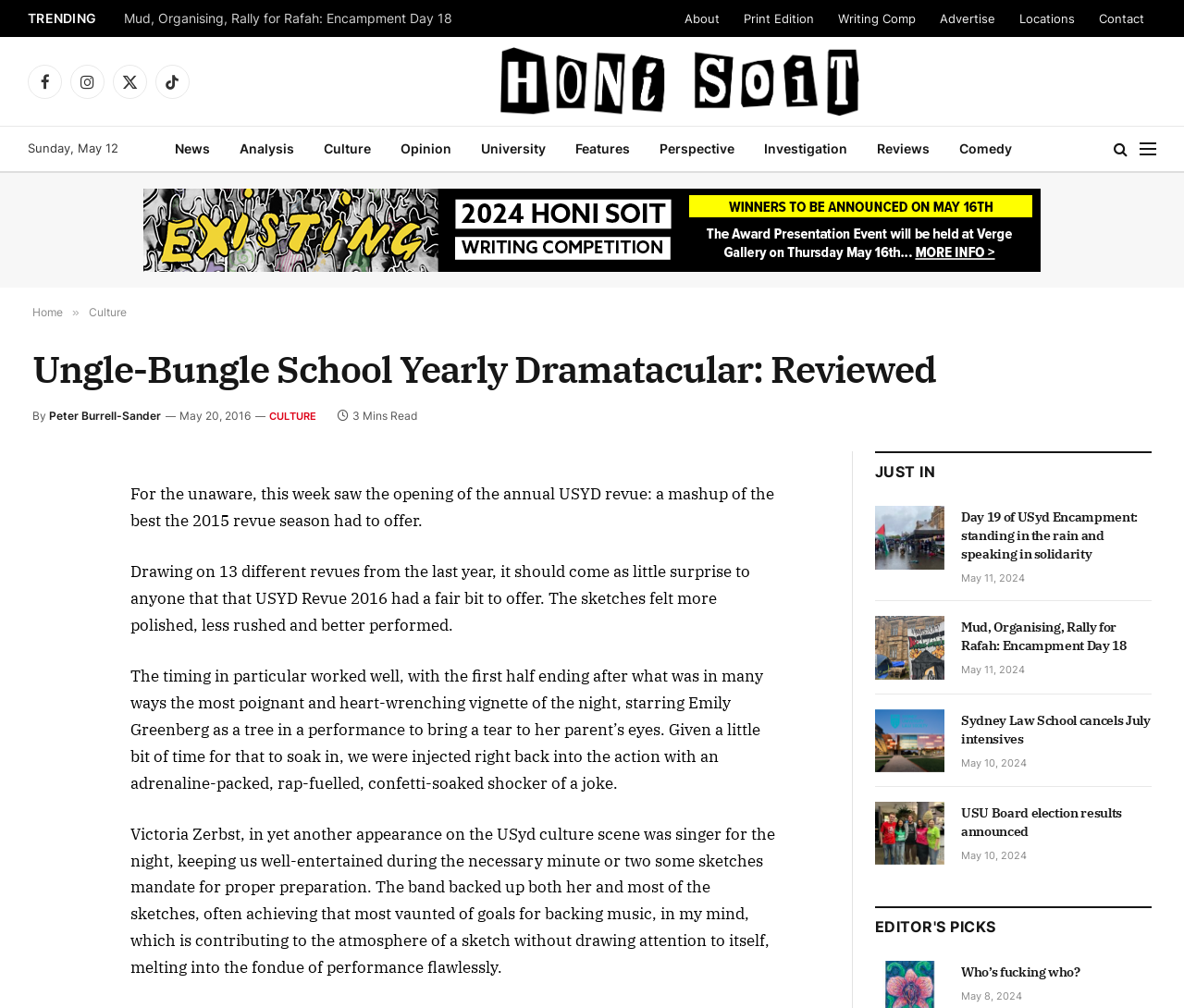Could you indicate the bounding box coordinates of the region to click in order to complete this instruction: "Share the article on Facebook".

[0.027, 0.519, 0.057, 0.553]